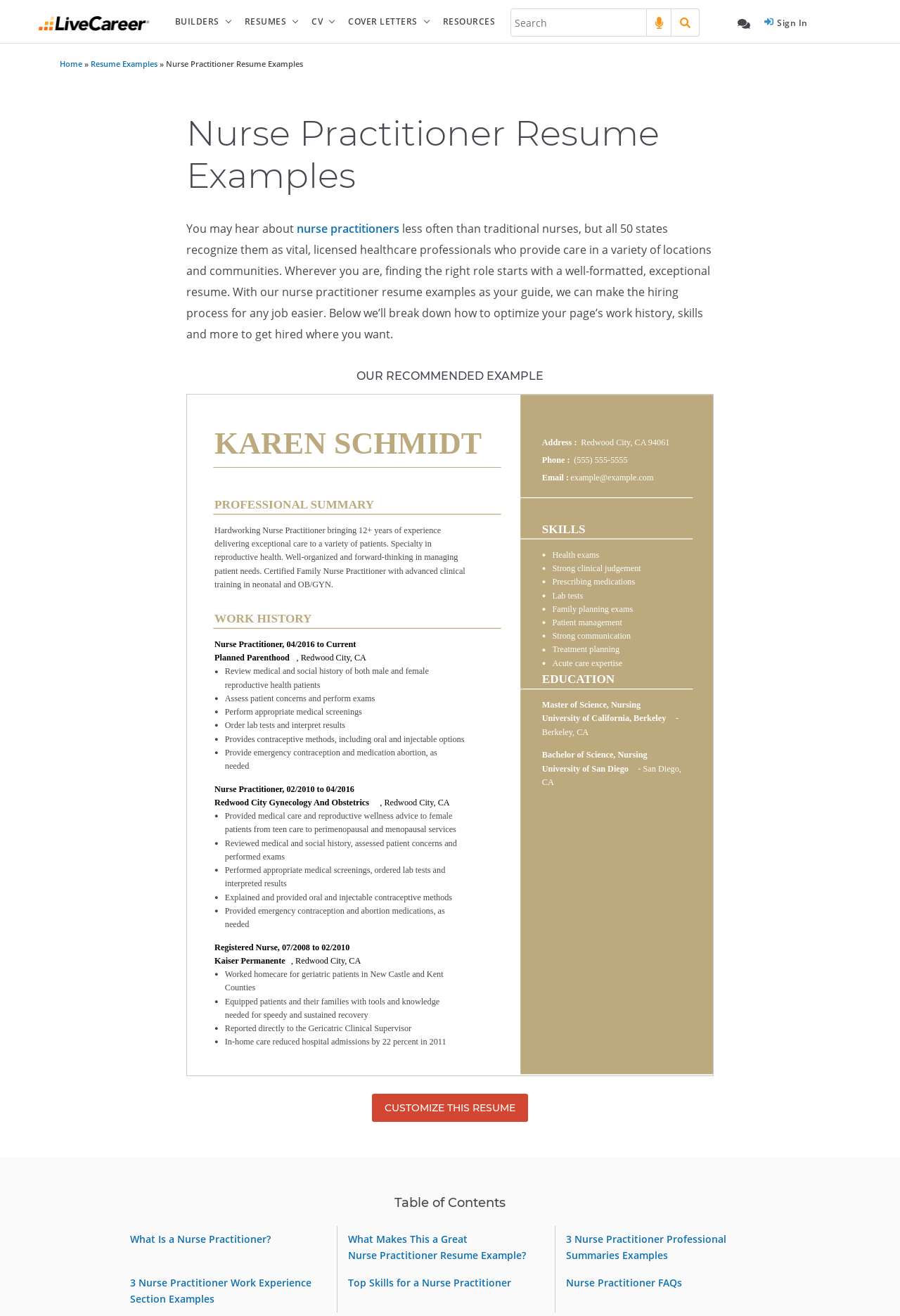Answer the question in one word or a short phrase:
What is the function of the 'CUSTOMIZE THIS RESUME' button?

To customize a resume